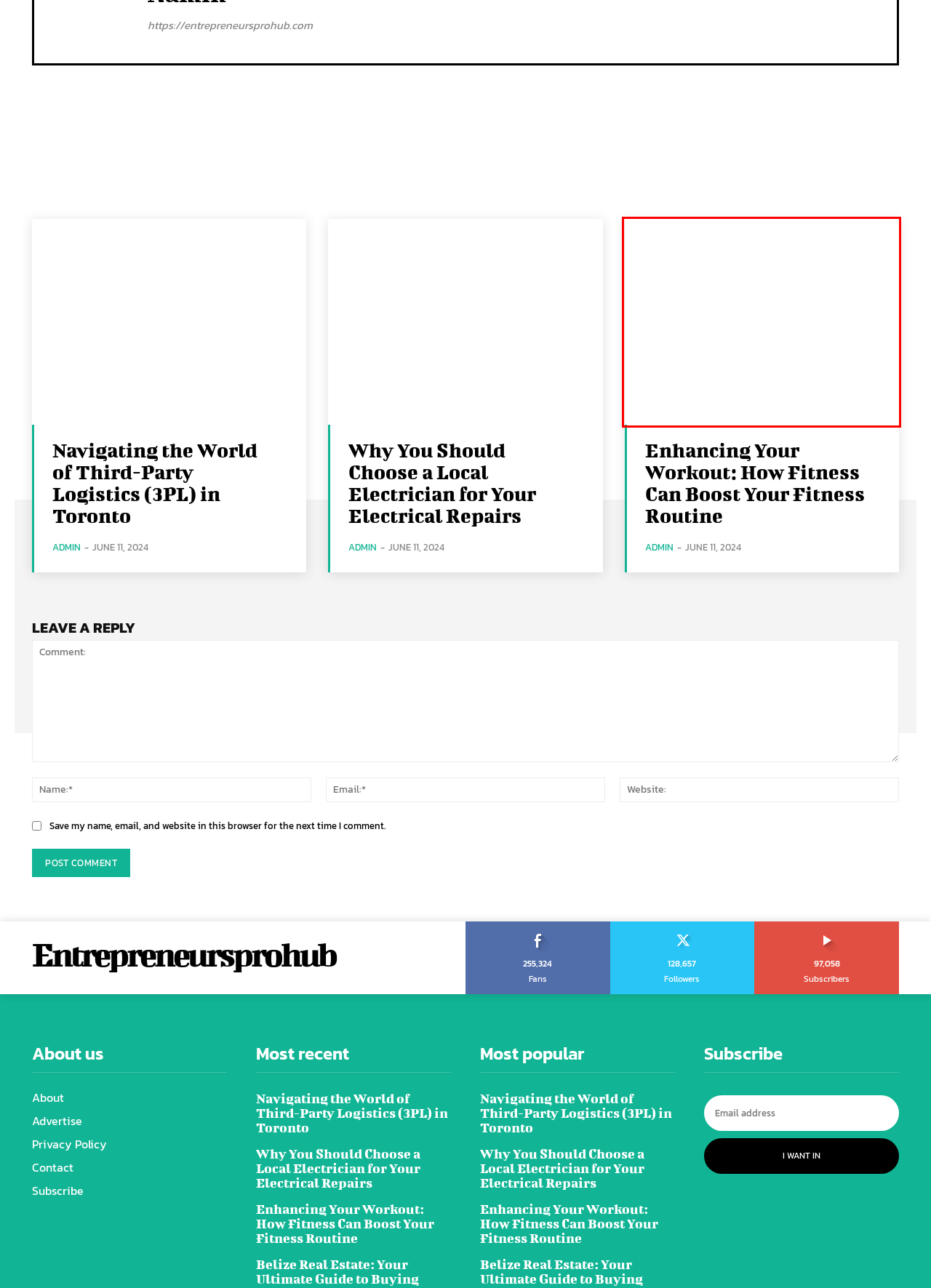Look at the screenshot of the webpage and find the element within the red bounding box. Choose the webpage description that best fits the new webpage that will appear after clicking the element. Here are the candidates:
A. Navigating the World of Third-Party Logistics (3PL) in Toronto - entrepreneursprohub
B. Home - entrepreneursprohub
C. Enhancing Your Workout: How Fitness Can Boost Your Fitness Routine - entrepreneursprohub
D. Travel - entrepreneursprohub
E. Why You Should Choose a Local Electrician for Your Electrical Repairs - entrepreneursprohub
F. admin - entrepreneursprohub
G. Crypto - entrepreneursprohub
H. TFT Touch Screens - entrepreneursprohub

C